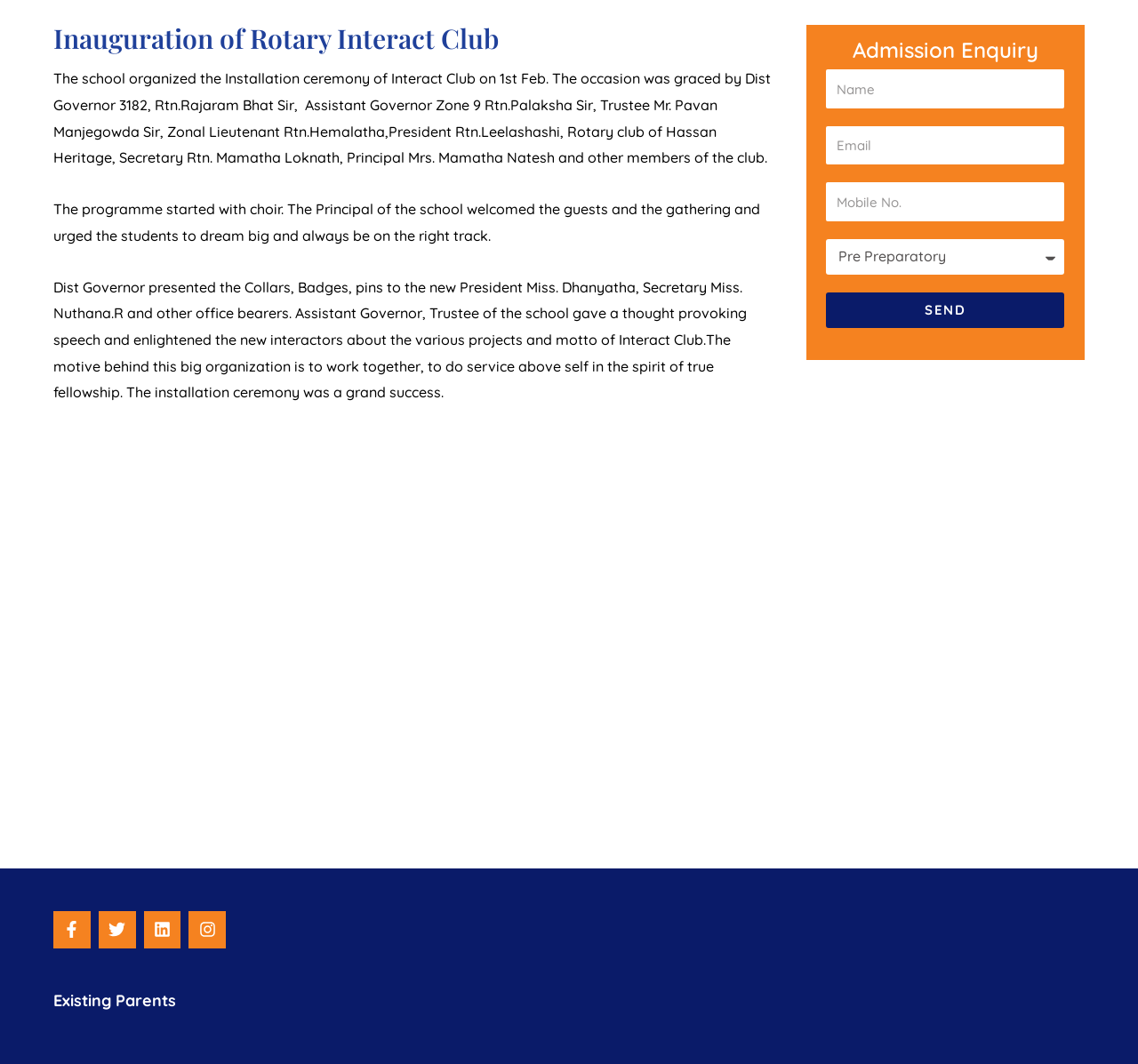Identify the coordinates of the bounding box for the element described below: "Linkedin". Return the coordinates as four float numbers between 0 and 1: [left, top, right, bottom].

[0.126, 0.856, 0.159, 0.891]